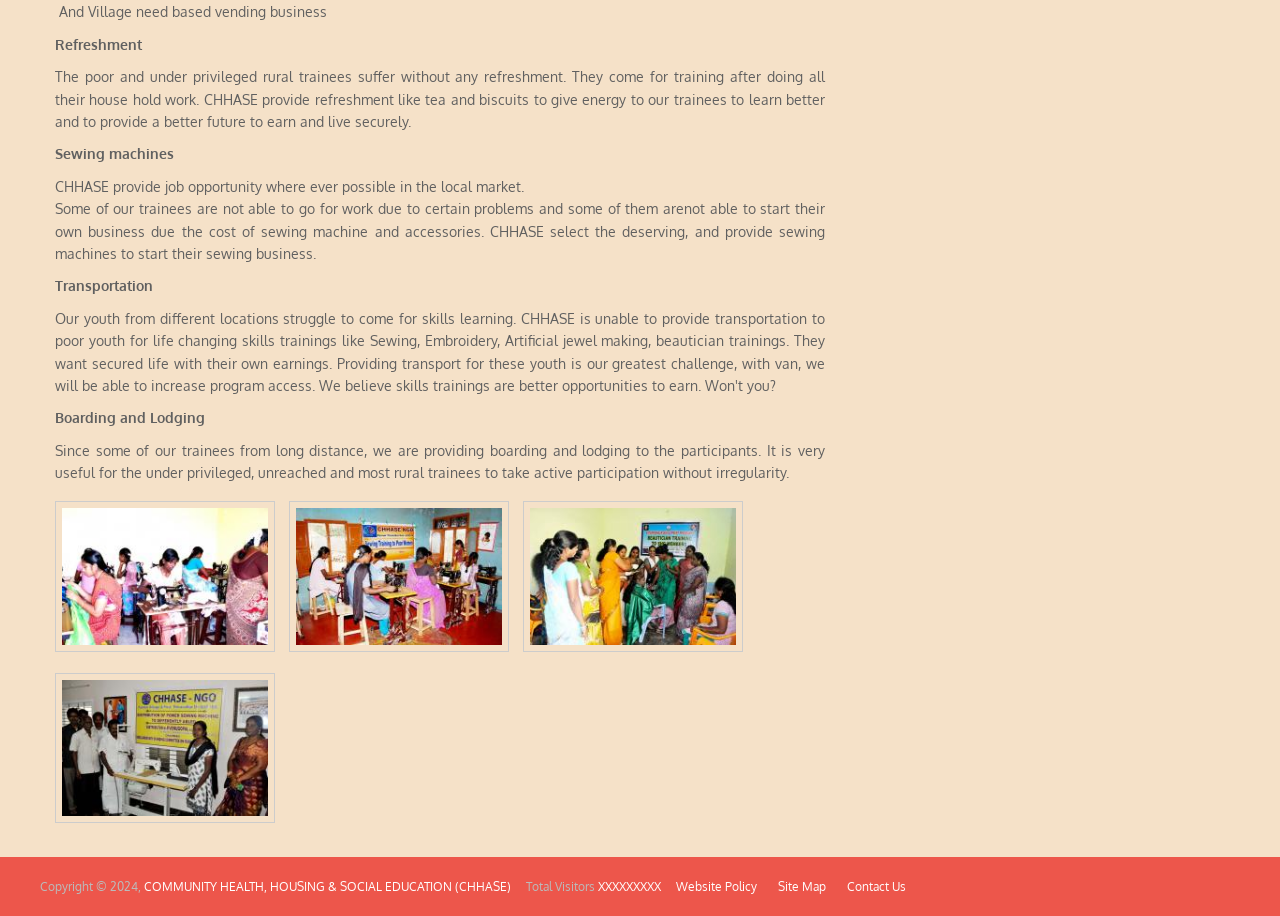What is provided to rural trainees to give them energy?
Examine the image and provide an in-depth answer to the question.

The webpage states that CHHASE provides refreshments like tea and biscuits to rural trainees to give them energy to learn better and have a better future.